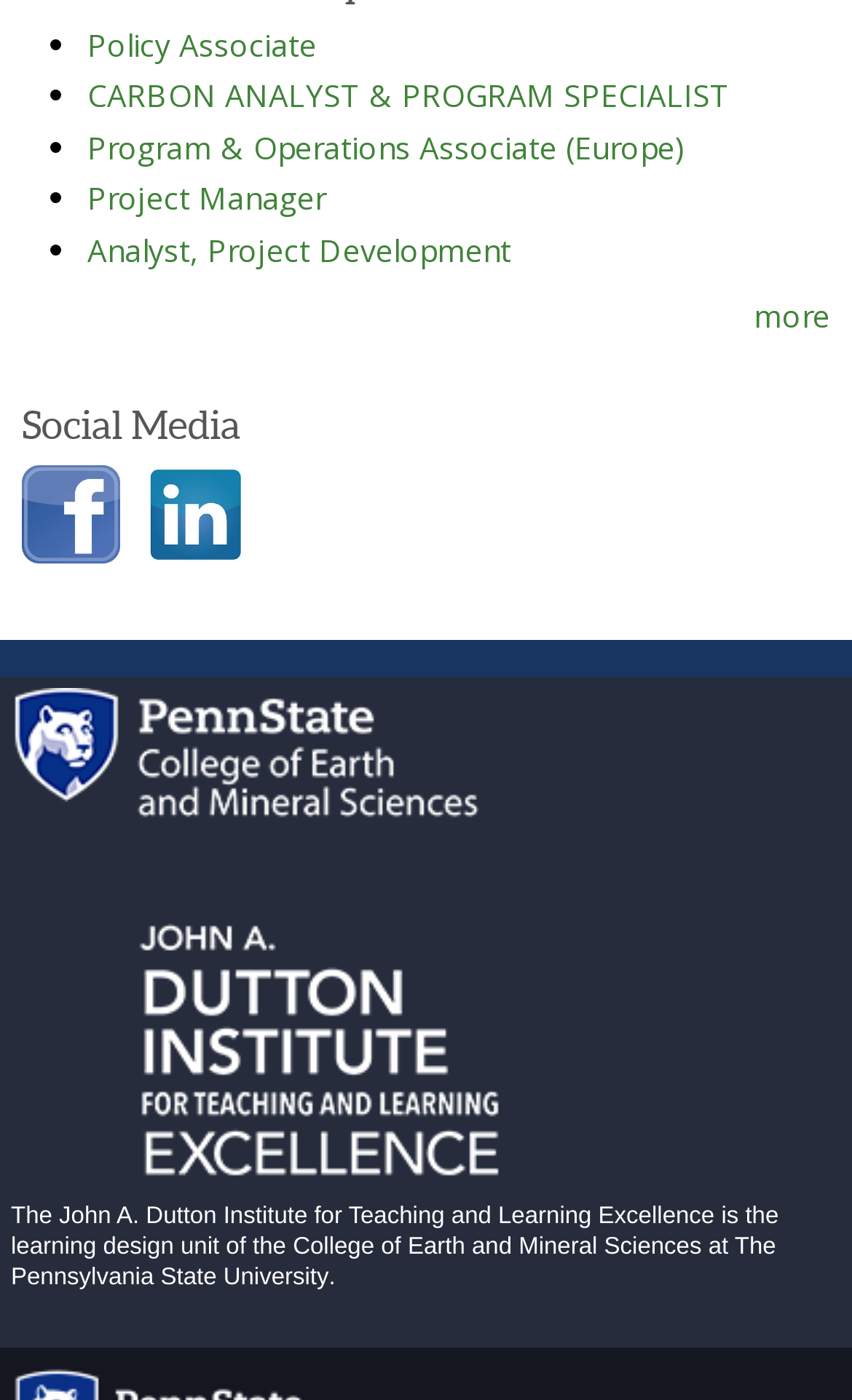Kindly determine the bounding box coordinates of the area that needs to be clicked to fulfill this instruction: "Learn about The John A. Dutton Institute for Teaching and Learning Excellence".

[0.013, 0.821, 0.59, 0.84]